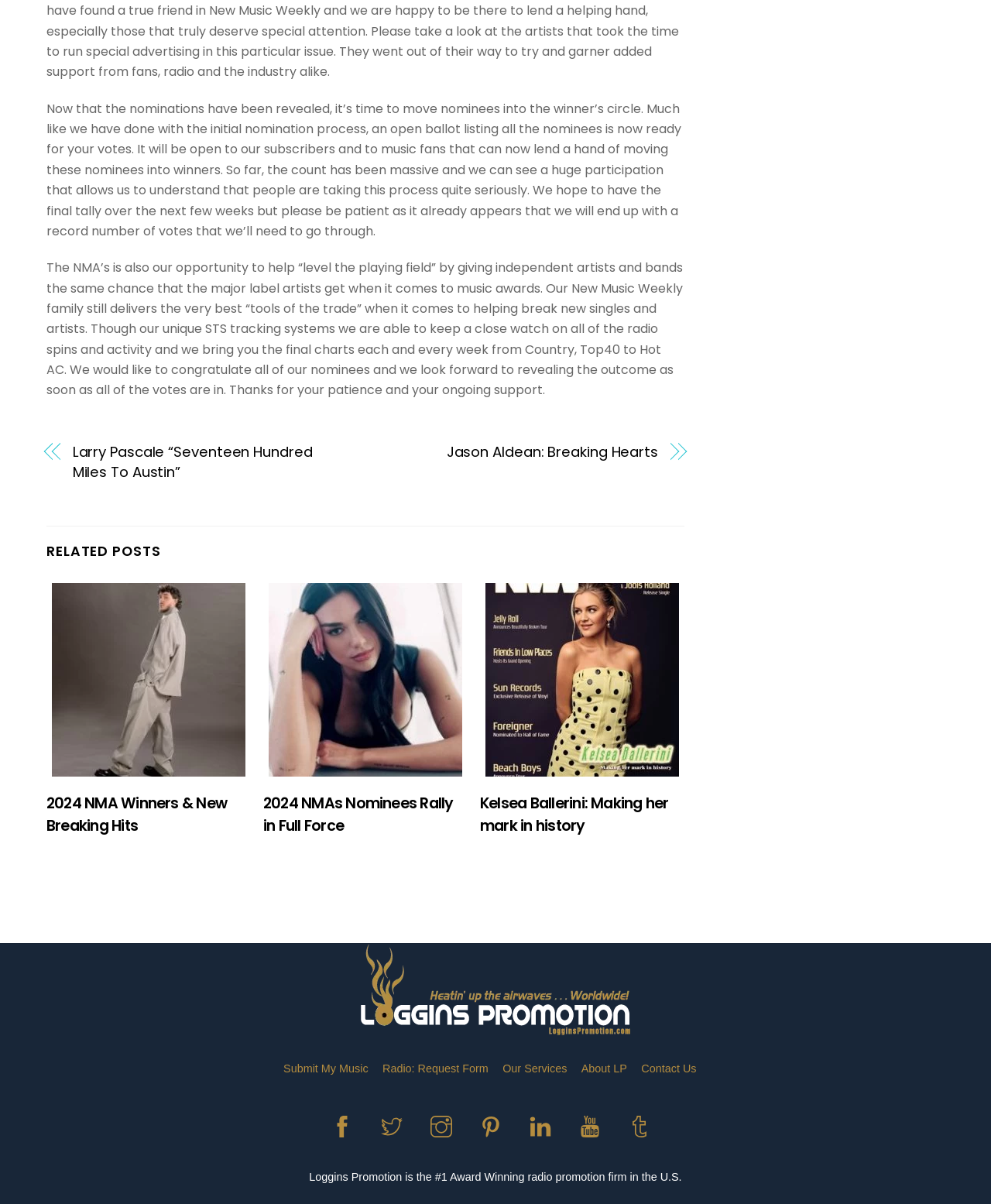Please specify the bounding box coordinates of the region to click in order to perform the following instruction: "Follow on Facebook".

[0.327, 0.931, 0.37, 0.941]